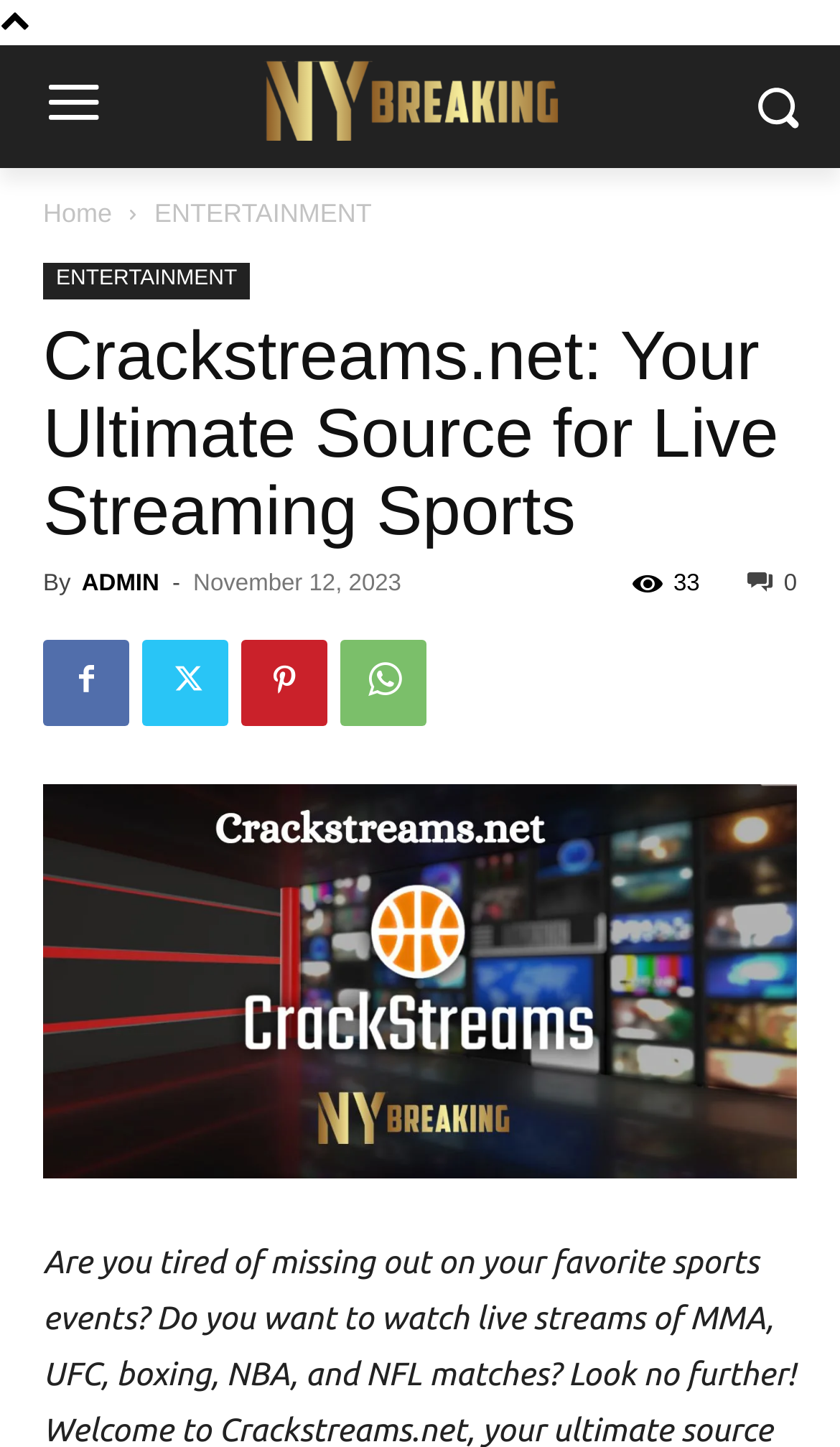Give a comprehensive overview of the webpage, including key elements.

The webpage is a sports live streaming platform, Crackstreams.net, which offers live streams of various sports events, including MMA, UFC, boxing, NBA, and NFL matches. 

At the top left corner, there is a logo link, accompanied by a smaller logo image. To the right of the logo, there is a smaller image. 

Below the logo, there are navigation links, including "Home" and "ENTERTAINMENT", which has a dropdown menu with the same label. The "ENTERTAINMENT" dropdown menu is positioned below the "ENTERTAINMENT" link. 

On the same level as the navigation links, there is a header section that spans almost the entire width of the page. The header section contains the website's title, "Crackstreams.net: Your Ultimate Source for Live Streaming Sports", followed by a "By" label, a link to "ADMIN", a hyphen, and a timestamp showing the date "November 12, 2023". 

To the right of the timestamp, there is a link with a icon and the number "33". Below the header section, there are four social media links, represented by icons, aligned horizontally. 

At the bottom of the page, there is a large link to "crackstreams.net", which spans almost the entire width of the page, accompanied by a large image with the same label.